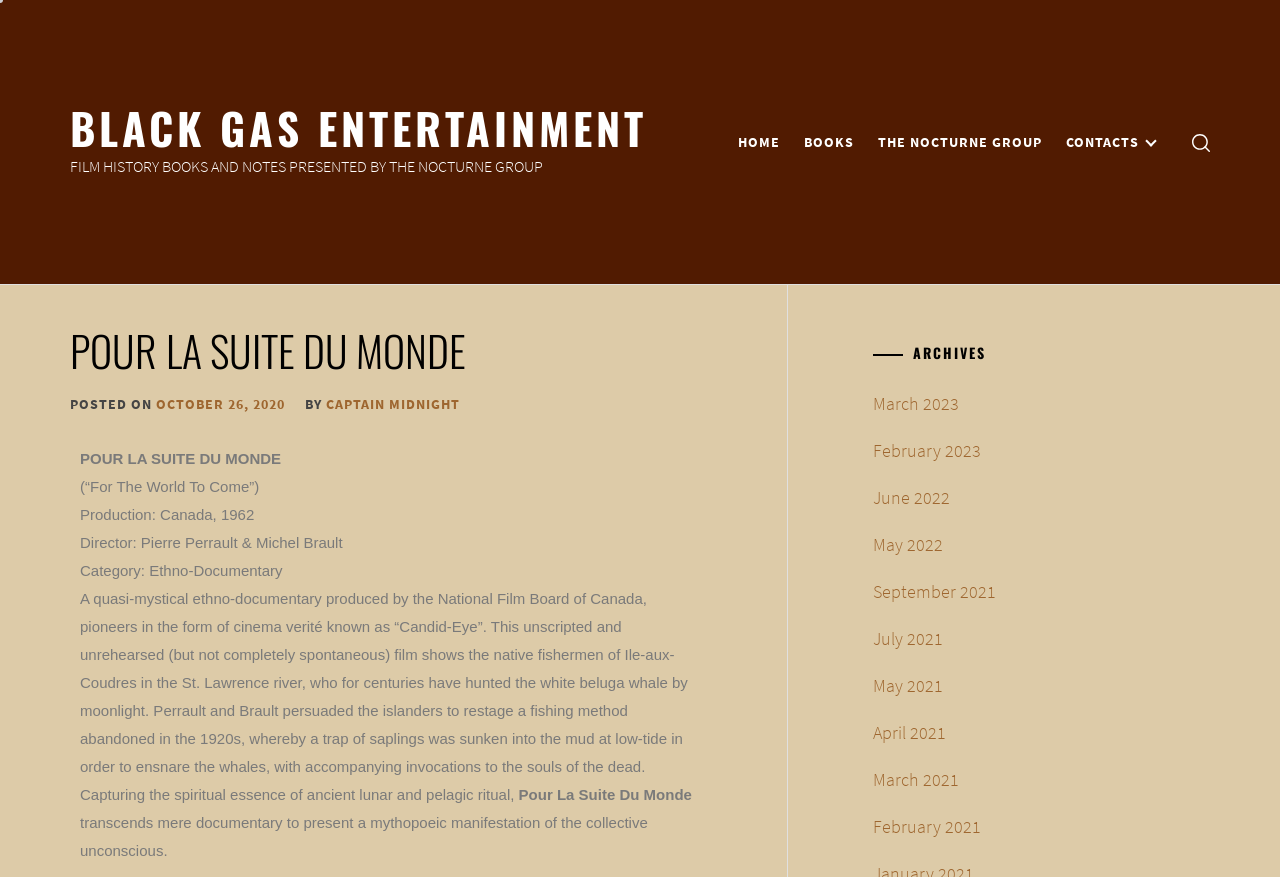Find the bounding box coordinates for the element described here: "THE NOCTURNE GROUP".

[0.678, 0.143, 0.822, 0.181]